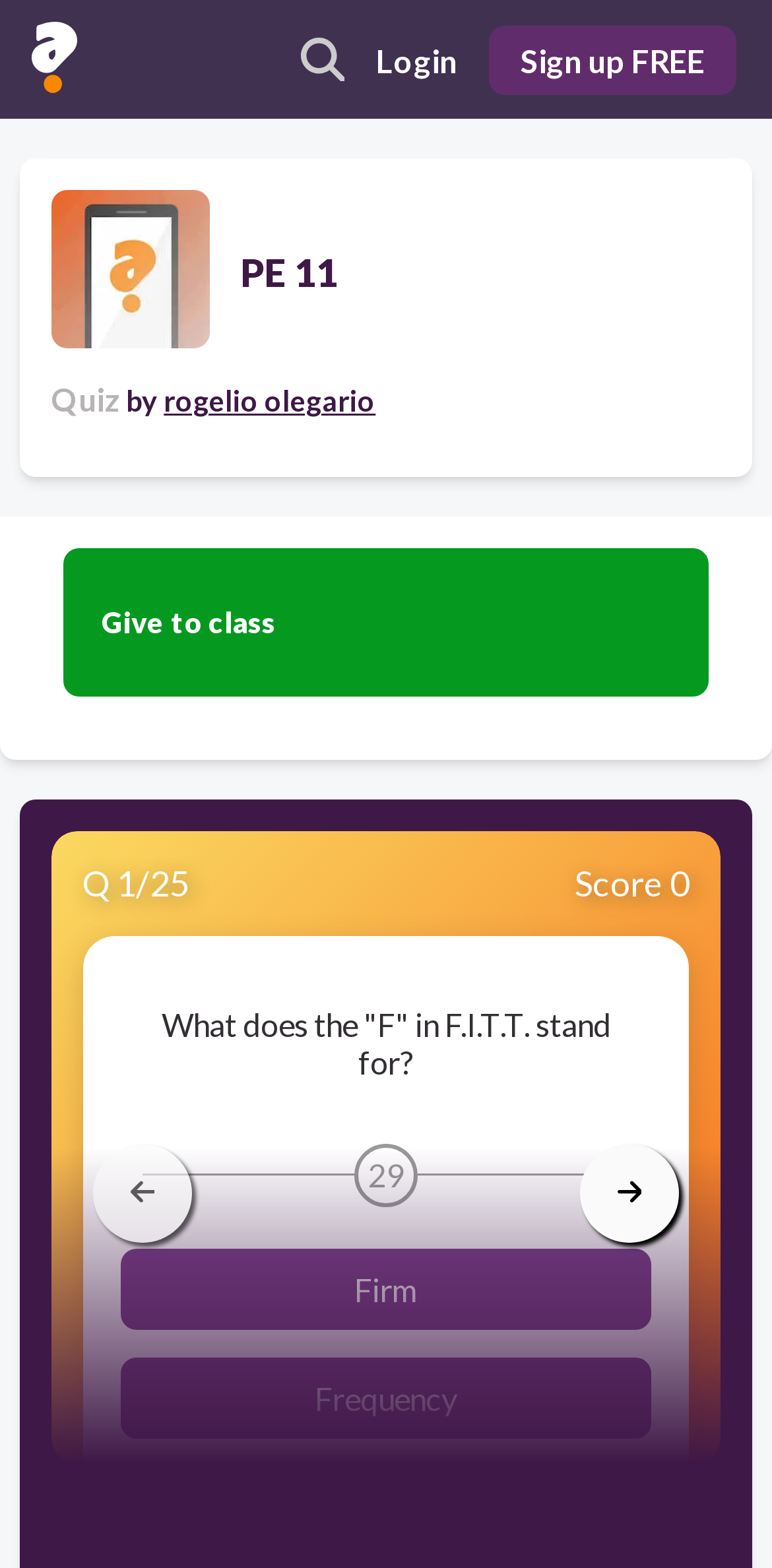How many options are available for the question 'What does the F in F.I.T.T. stand for?'
Please use the image to provide an in-depth answer to the question.

The question 'What does the F in F.I.T.T. stand for?' has three options: 'Firm', 'Frequency', and 'Fitness'. These options are listed as static text elements with bounding box coordinates [0.459, 0.81, 0.541, 0.834], [0.408, 0.88, 0.592, 0.904], and [0.437, 0.95, 0.563, 0.974] respectively.